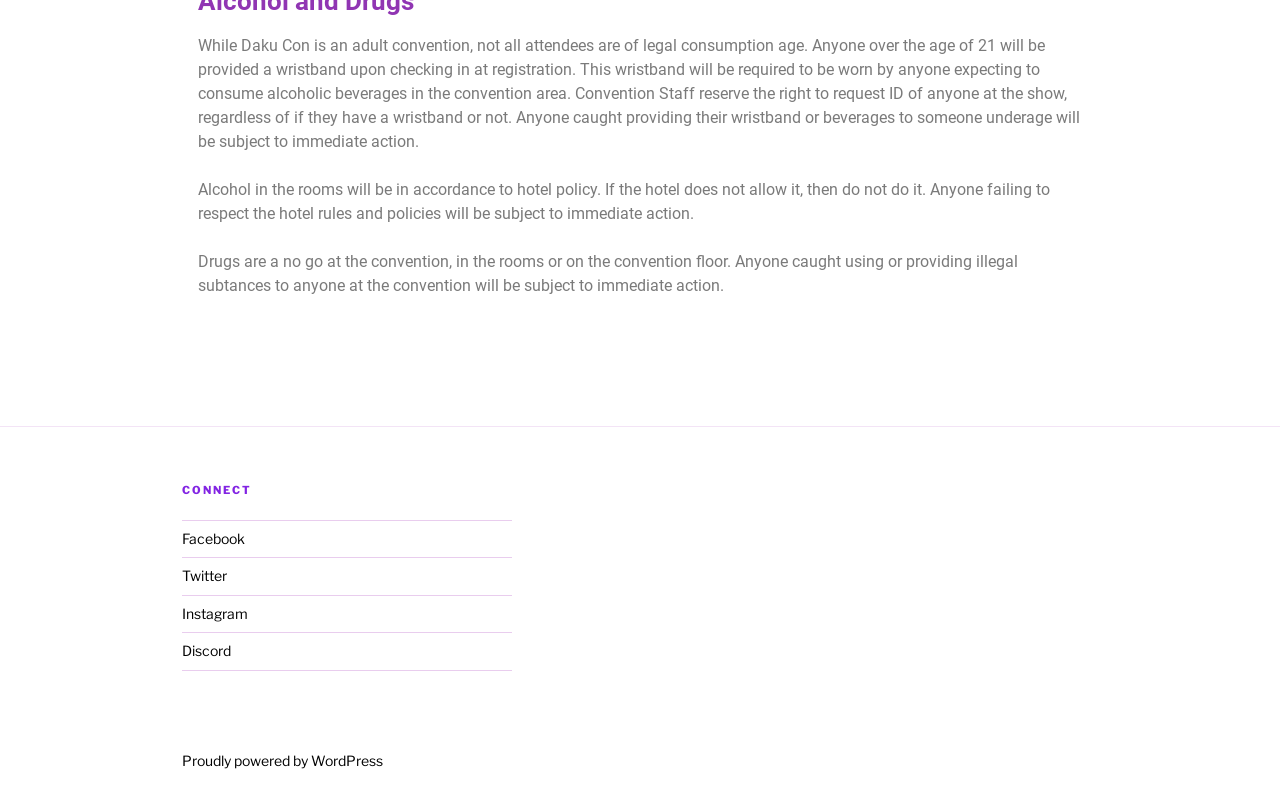Given the element description Instagram, specify the bounding box coordinates of the corresponding UI element in the format (top-left x, top-left y, bottom-right x, bottom-right y). All values must be between 0 and 1.

[0.142, 0.748, 0.194, 0.77]